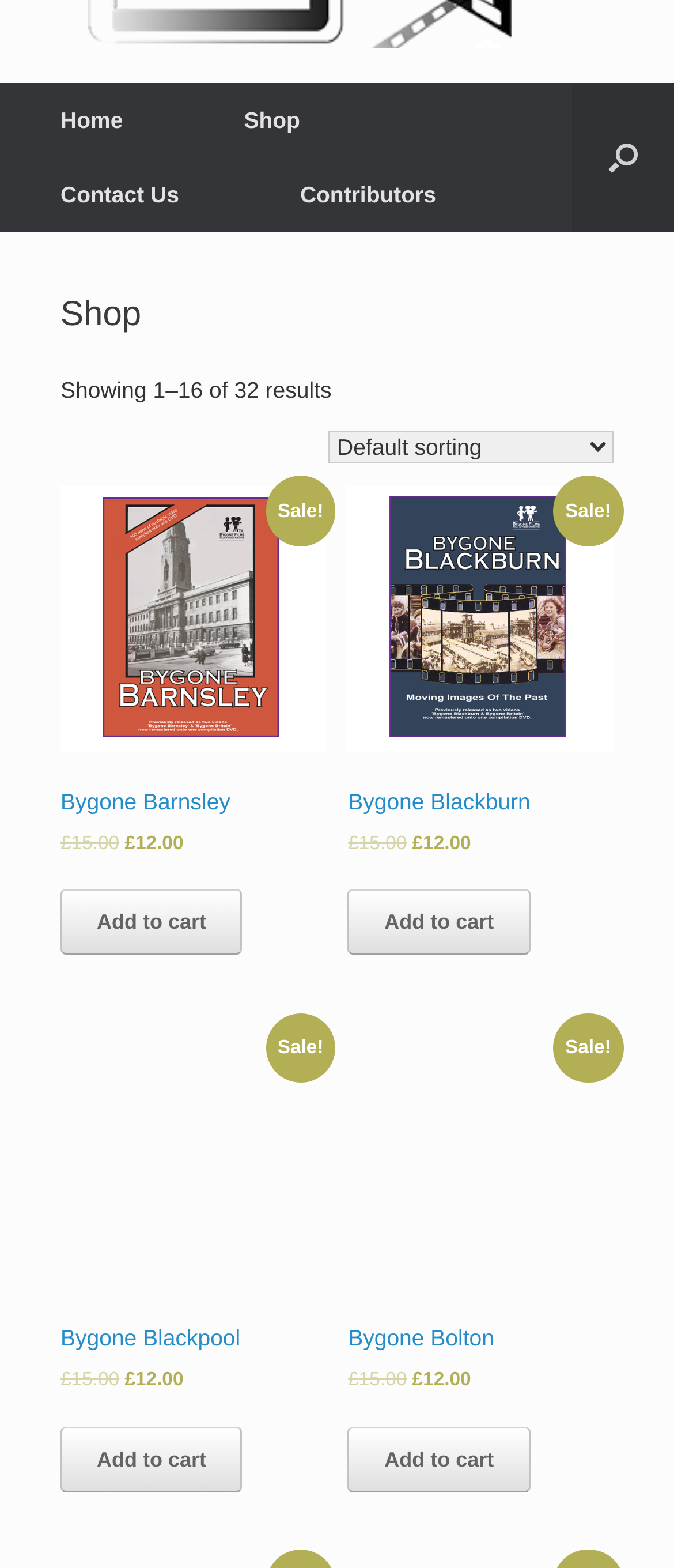Using the format (top-left x, top-left y, bottom-right x, bottom-right y), provide the bounding box coordinates for the described UI element. All values should be floating point numbers between 0 and 1: Add to cart

[0.516, 0.909, 0.787, 0.951]